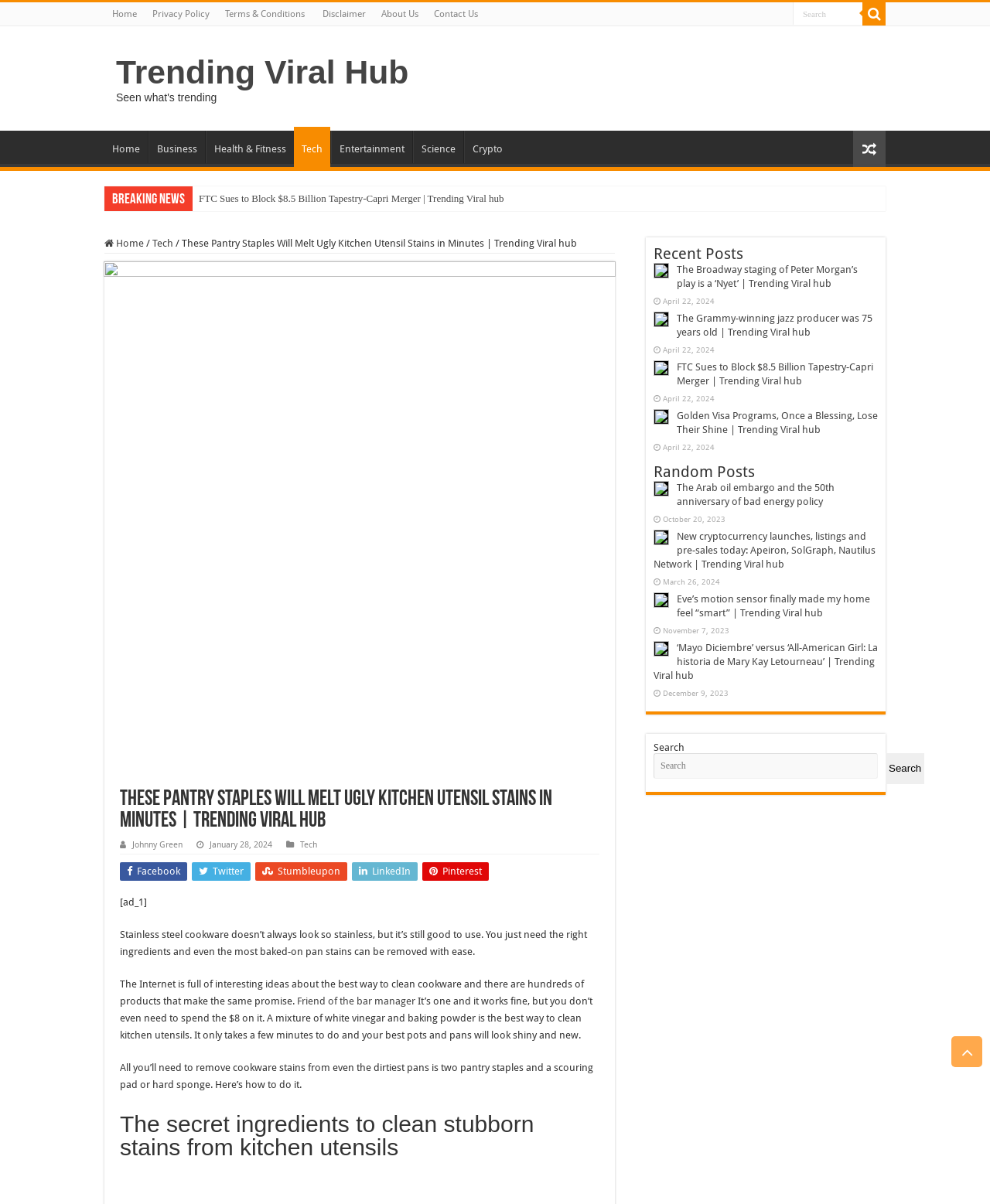Please provide a comprehensive response to the question below by analyzing the image: 
What is the name of the website?

The name of the website can be found in the top-left corner of the webpage, where it says 'Trending Viral Hub Seen what's trending'.